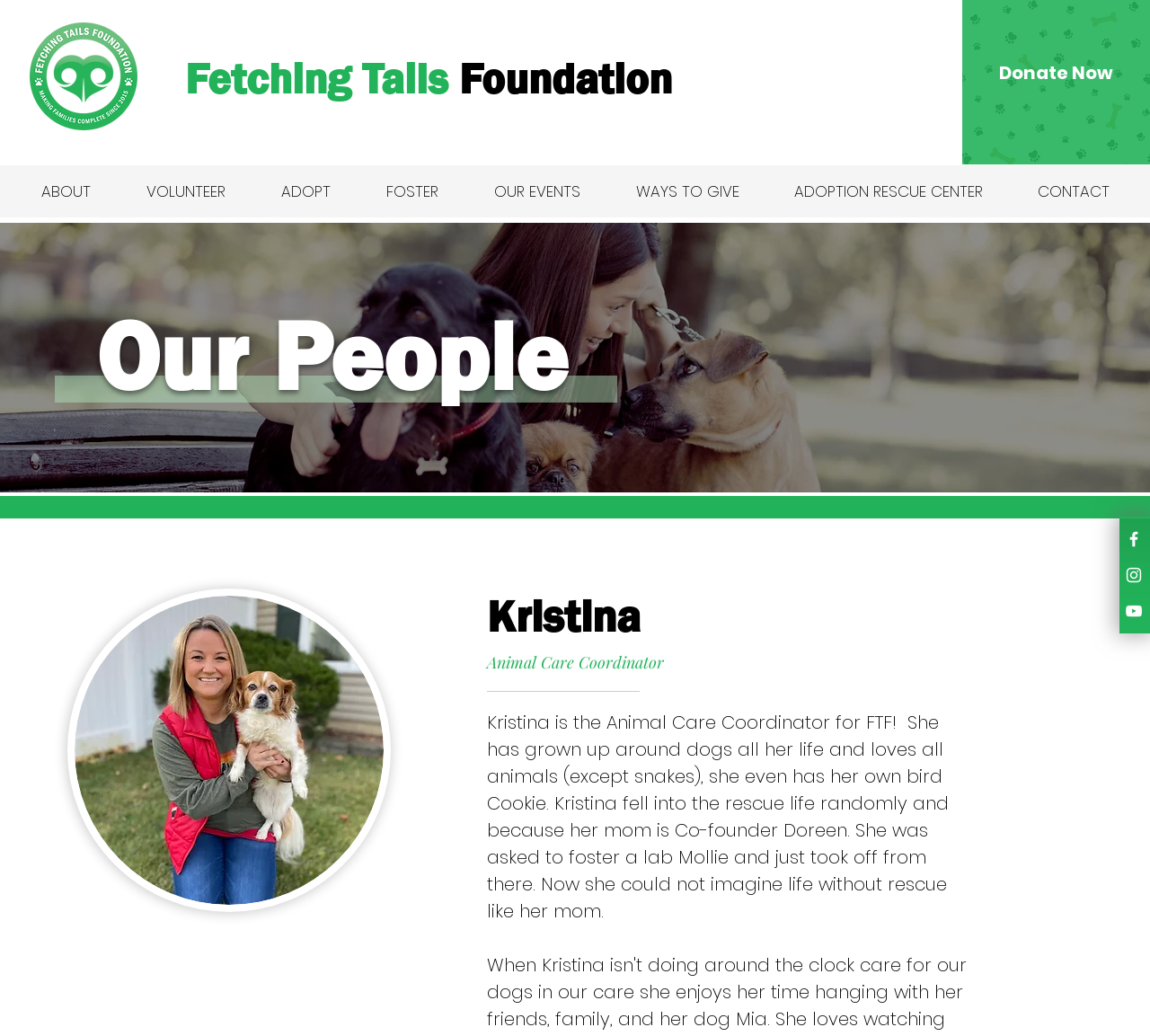Elaborate on the information and visuals displayed on the webpage.

The webpage is about Kristina, an Animal Care Coordinator at Fetching Tails Foundation. At the top left corner, there is a primary logo, which is an image linked to the foundation's homepage. Next to the logo, there is a heading that displays the foundation's name. 

On the top right corner, there is a "Donate Now" button. Below the logo and the foundation's name, there is a navigation menu with several links, including "ABOUT", "VOLUNTEER", "ADOPT", "FOSTER", "OUR EVENTS", "WAYS TO GIVE", "ADOPTION RESCUE CENTER", and "CONTACT". 

At the bottom right corner, there is a social bar with links to the foundation's Facebook, Instagram, and YouTube pages, each represented by an image. 

The main content of the webpage is about Kristina, with a heading that displays her name. Below her name, there is a heading that describes her role as an Animal Care Coordinator. There is also a paragraph that provides more information about Kristina, including her background, her experience with animals, and her involvement with the foundation. 

On the left side of Kristina's information, there is an image, which appears to be a photo of her.